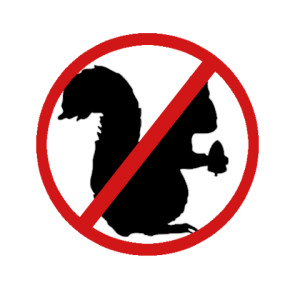Generate an elaborate caption for the image.

The image features a prominent "No Squirrel" symbol, depicted as a silhouette of two squirrels—one appearing to hold an acorn—set against a solid white background. This iconic illustration is encircled by a bold red circle with a diagonal line cutting across, signifying prohibition. It captures the essence of wildlife control, specifically targeting the removal of squirrels, in an engaging visual format. This warning is closely associated with the services offered by Squirrel Removal Hamilton, which specializes in humane squirrel control solutions, emphasizing the importance of protecting homes from potential squirrel damage. The image effectively communicates the message of squirrel exclusion, resonating with the brand's commitment to safe and responsible wildlife management.